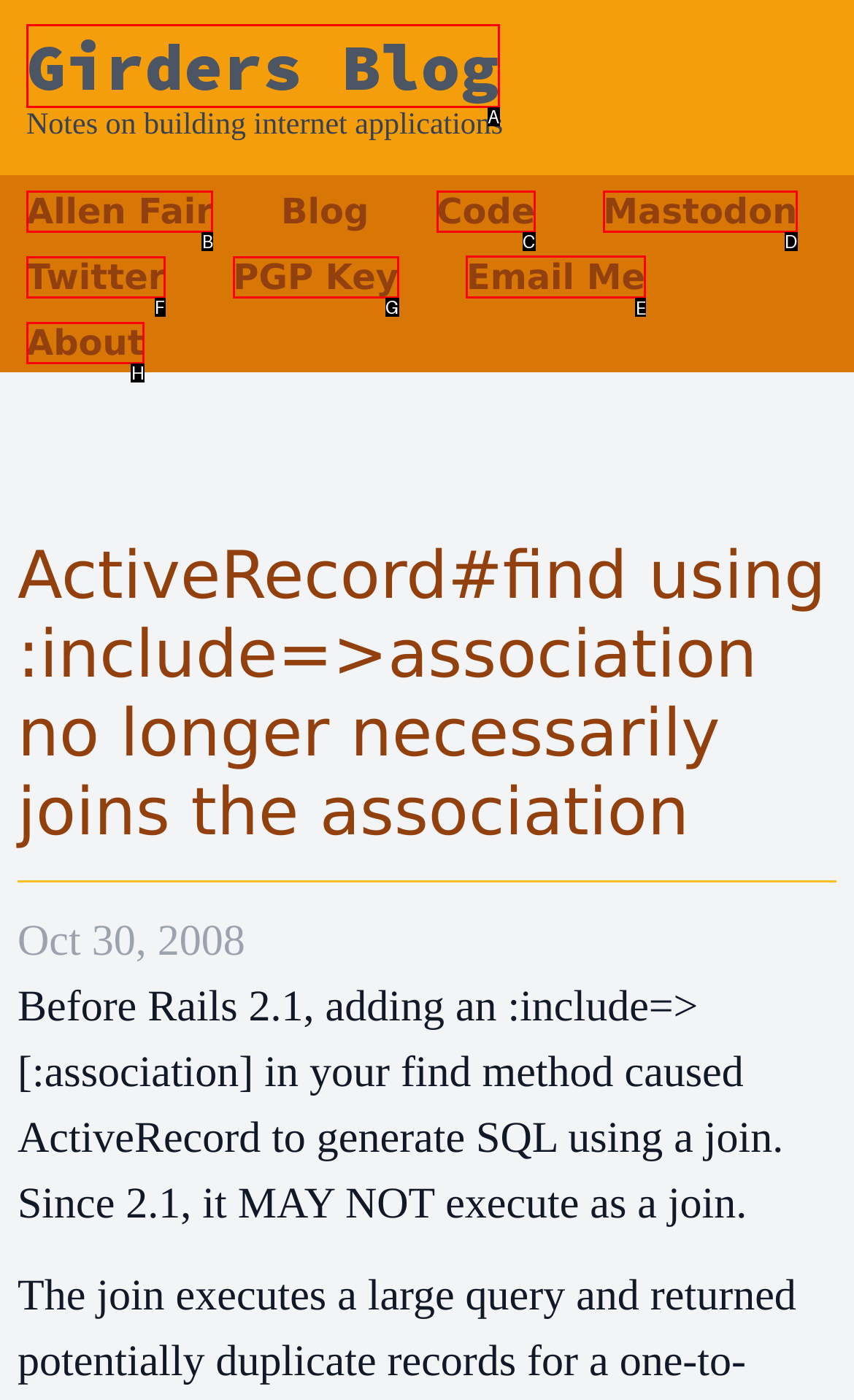Choose the HTML element you need to click to achieve the following task: contact via Email
Respond with the letter of the selected option from the given choices directly.

E